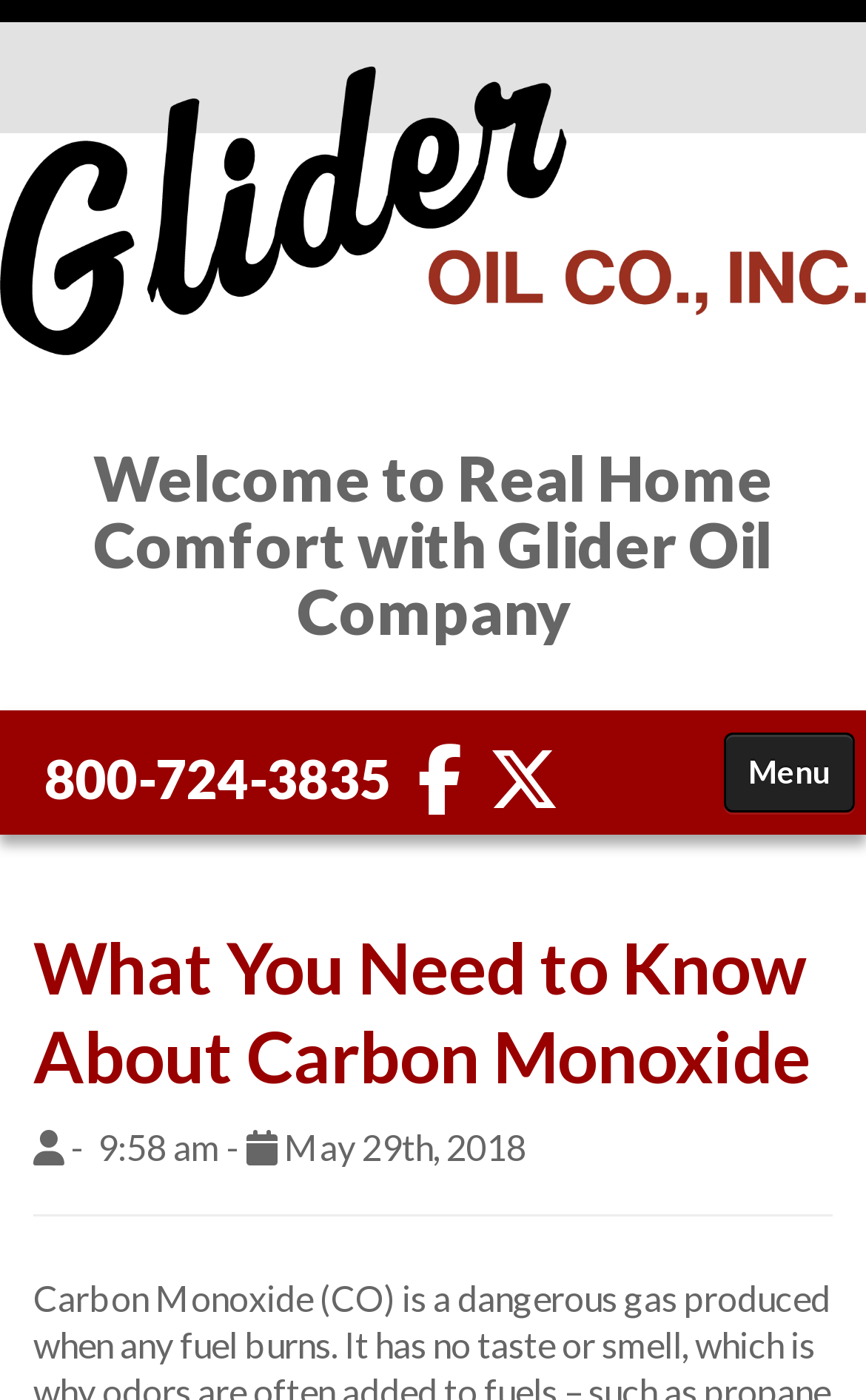Identify the bounding box coordinates for the element you need to click to achieve the following task: "click the logo". Provide the bounding box coordinates as four float numbers between 0 and 1, in the form [left, top, right, bottom].

[0.0, 0.171, 1.0, 0.201]